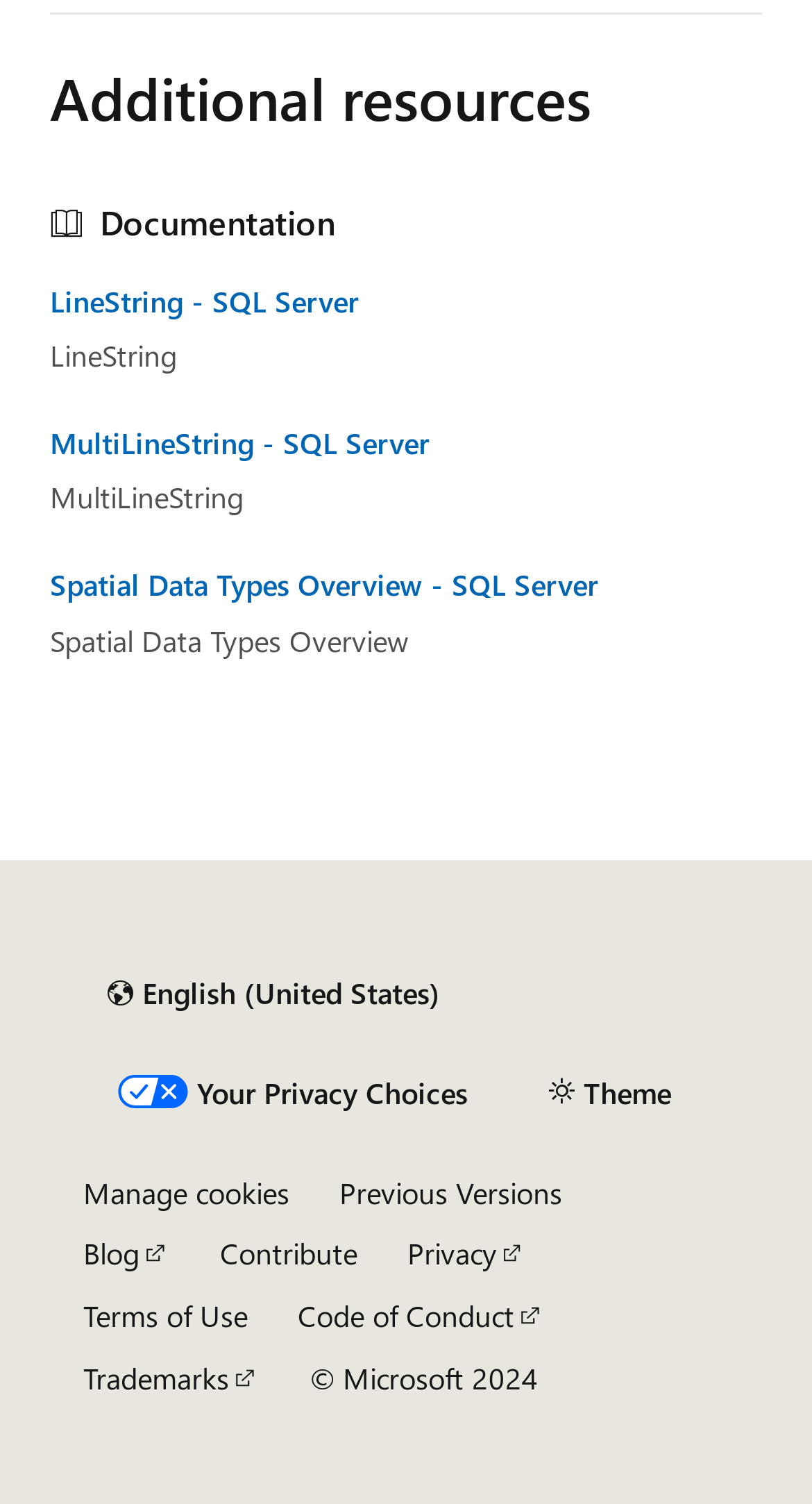Find the bounding box coordinates of the clickable area that will achieve the following instruction: "Select 'LineString - SQL Server'".

[0.062, 0.188, 0.938, 0.213]